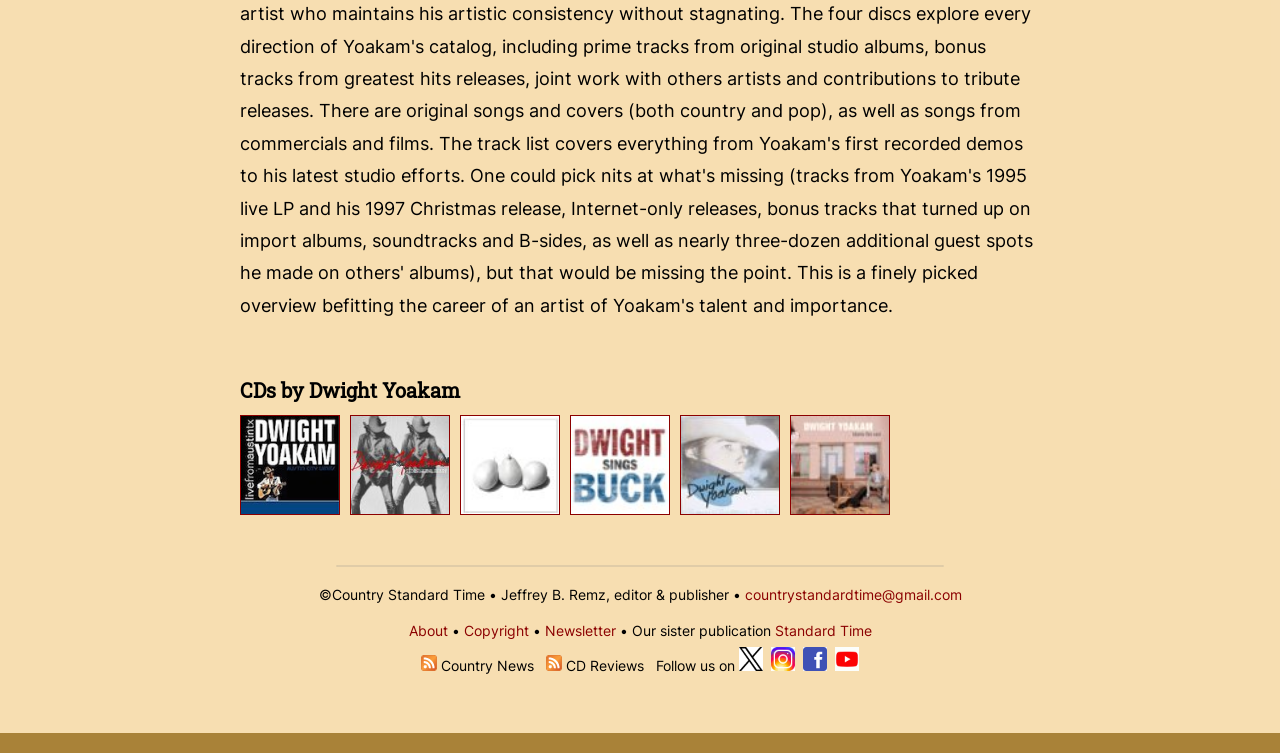Can you find the bounding box coordinates for the element to click on to achieve the instruction: "Follow on Twitter"?

[0.577, 0.873, 0.596, 0.896]